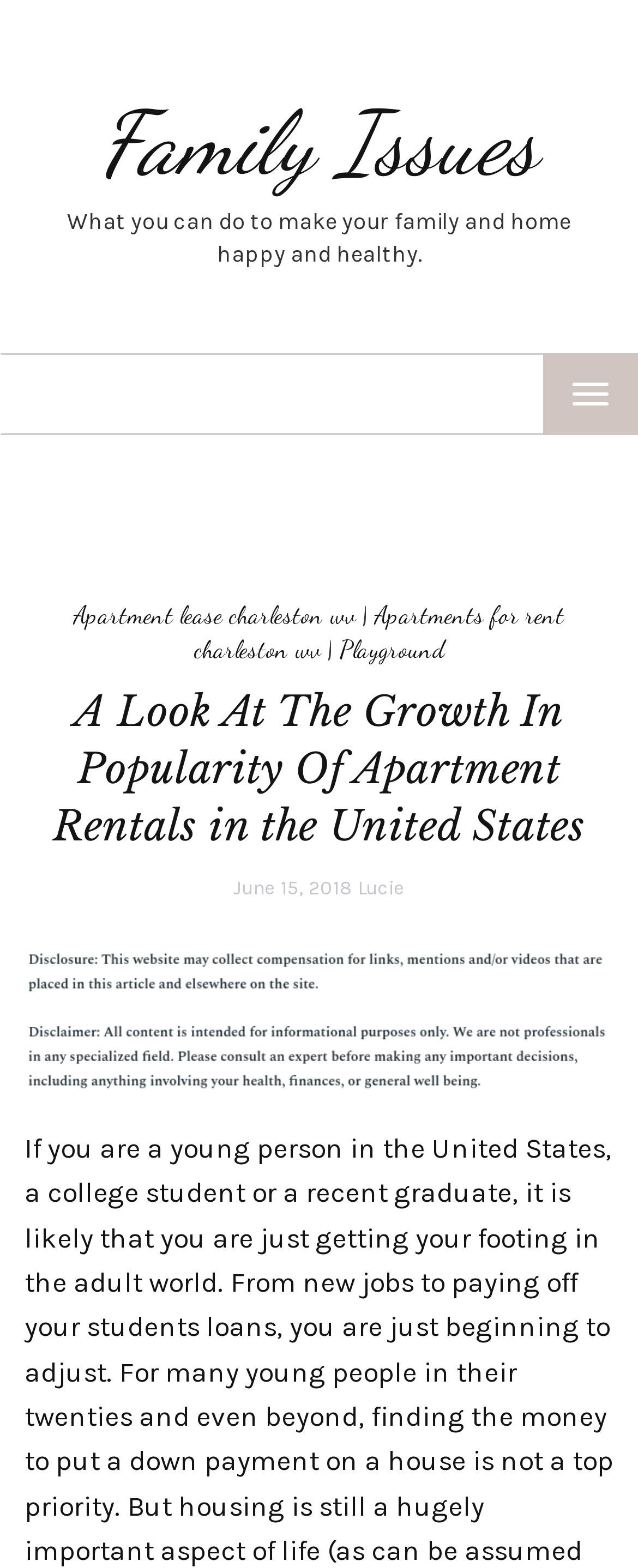When was the article published?
Using the image as a reference, answer the question with a short word or phrase.

June 15, 2018